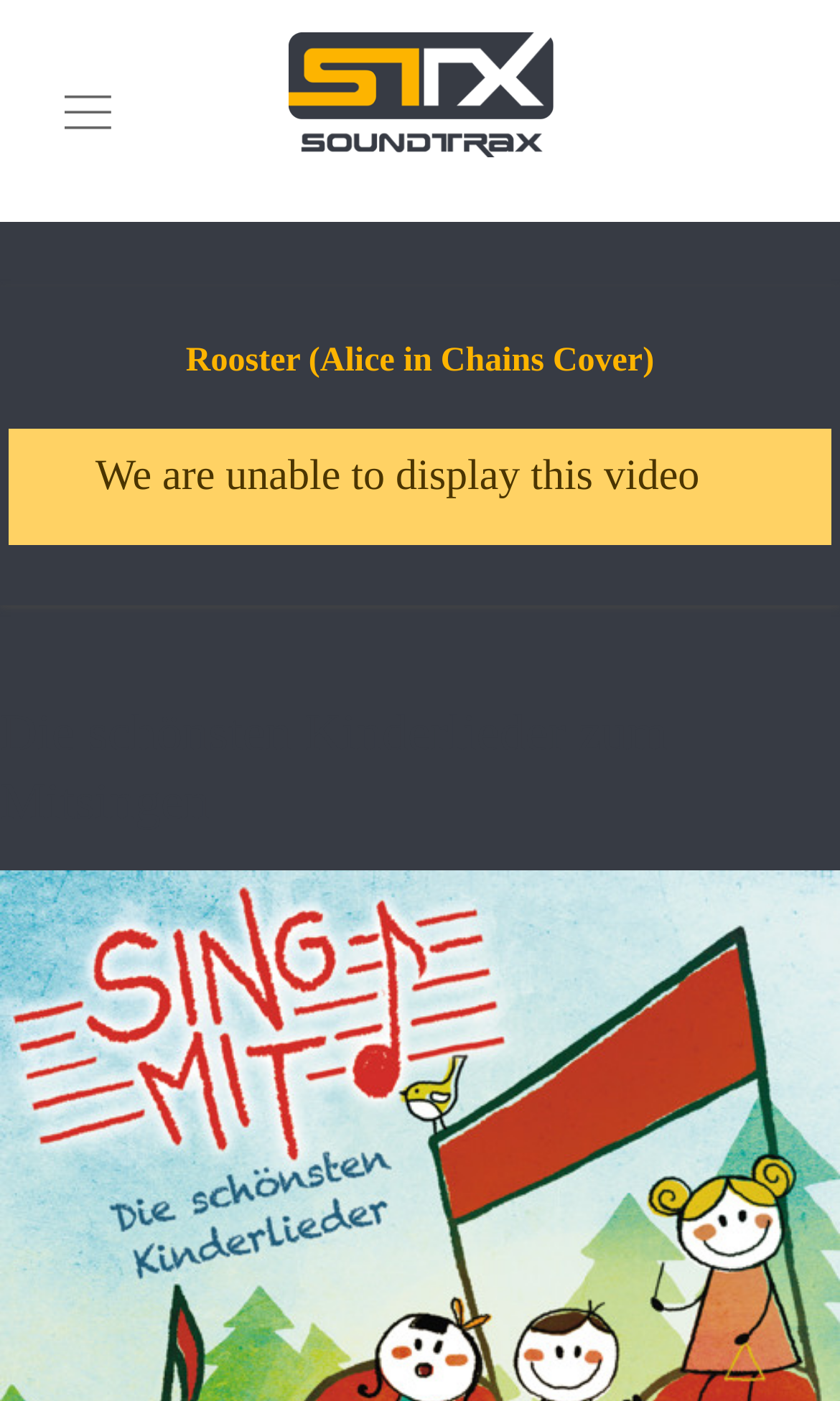Identify the bounding box coordinates for the UI element that matches this description: "title="Die besten Kinderlieder zum Mitsingen"".

[0.0, 0.902, 1.0, 0.933]